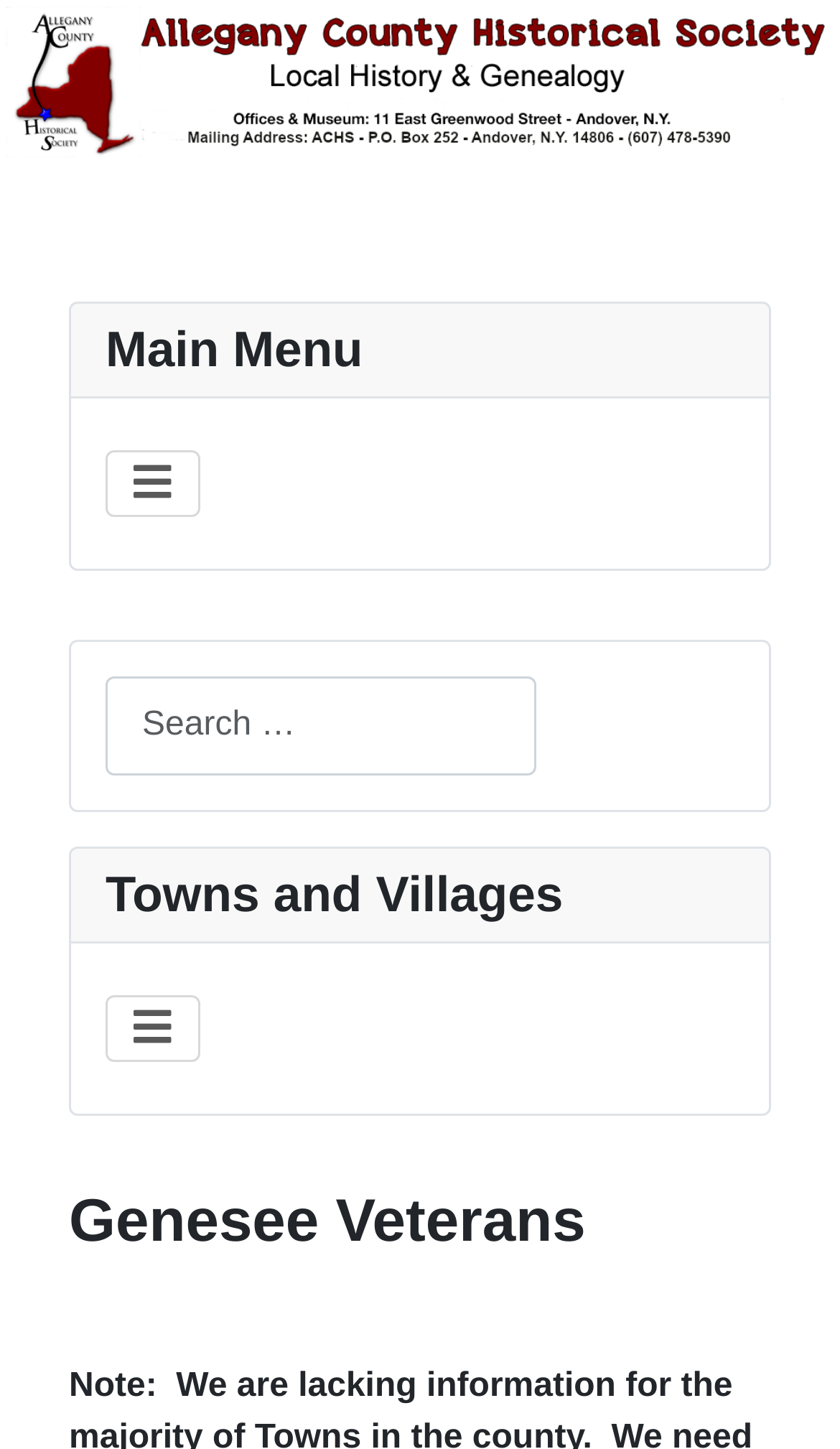Answer this question using a single word or a brief phrase:
What is the second main section?

Towns and Villages